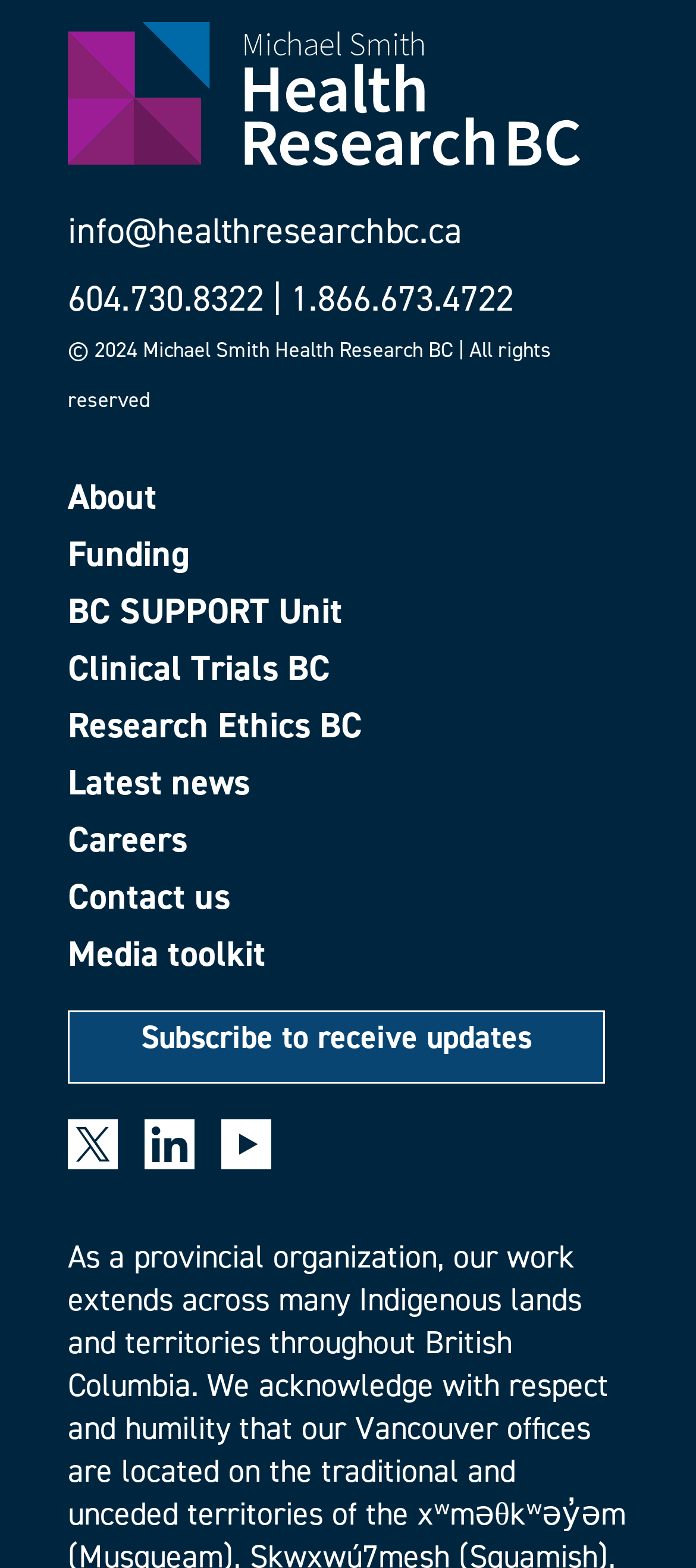Using a single word or phrase, answer the following question: 
How many social media links are there?

3